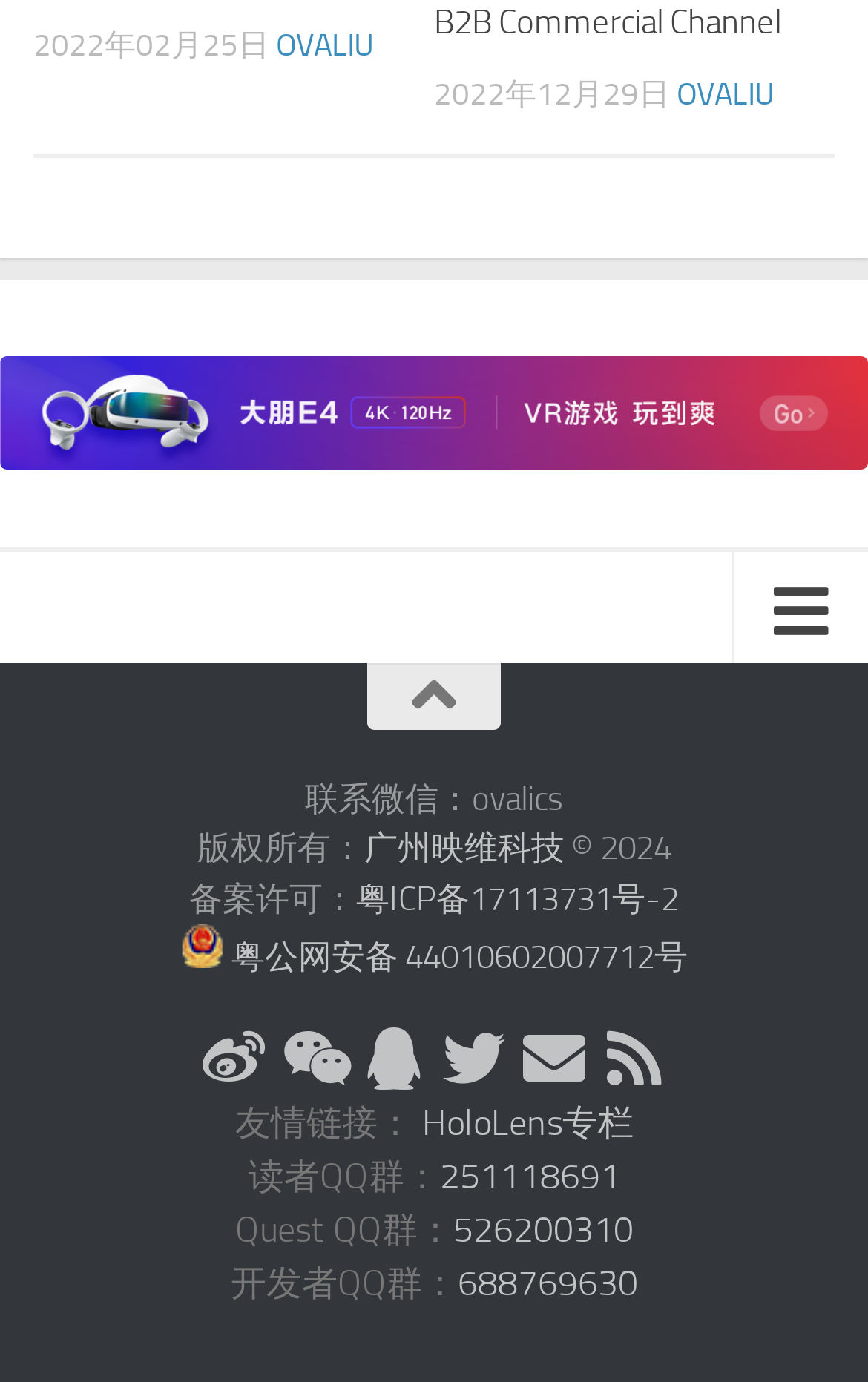Please study the image and answer the question comprehensively:
What is the name of the company?

The name of the company can be found at the top of the webpage, where it says 'OVALIU' twice, indicating that it is the company's website.